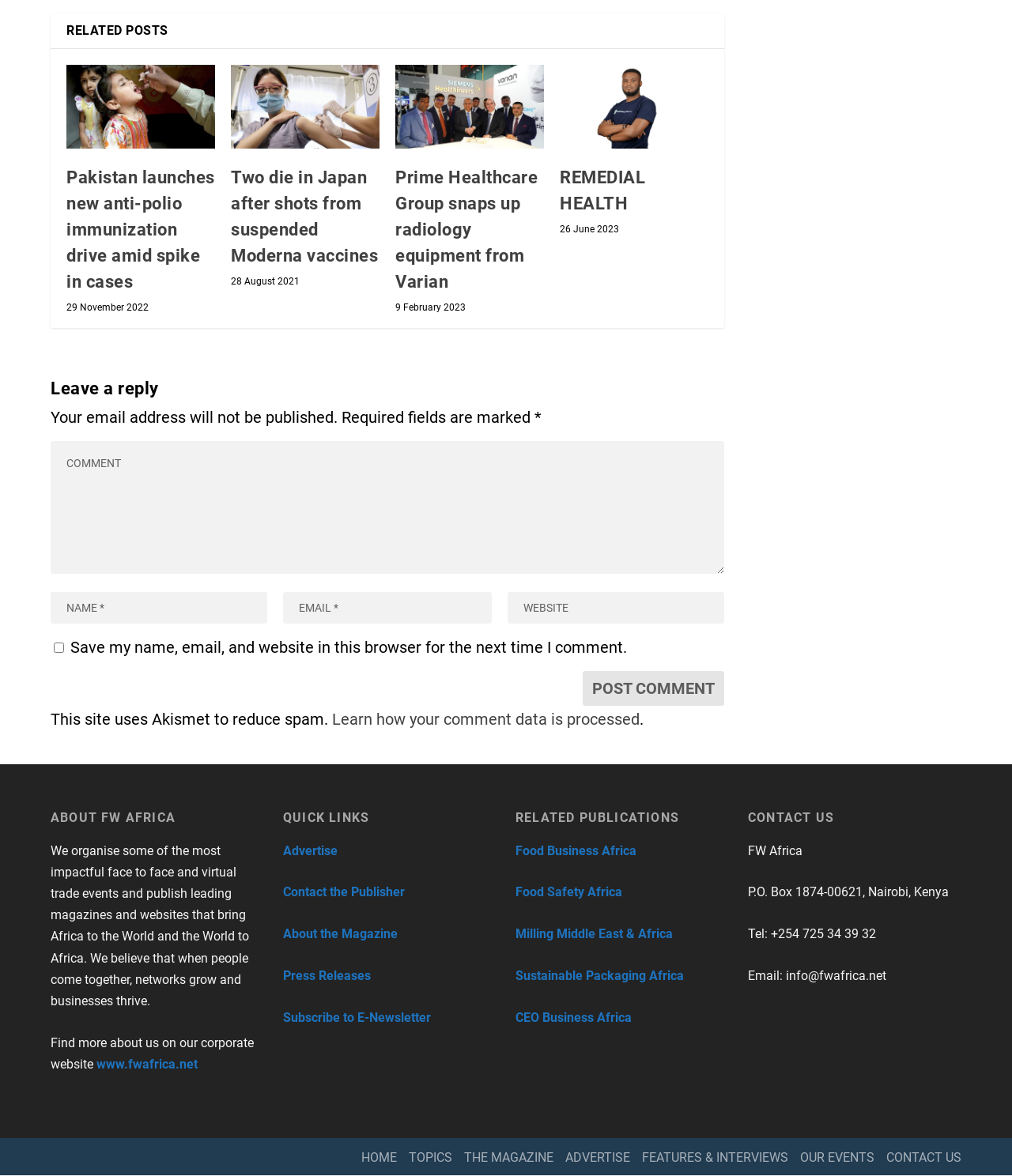Please locate the bounding box coordinates of the element that needs to be clicked to achieve the following instruction: "Enter your name in the 'NAME *' field". The coordinates should be four float numbers between 0 and 1, i.e., [left, top, right, bottom].

[0.05, 0.49, 0.264, 0.517]